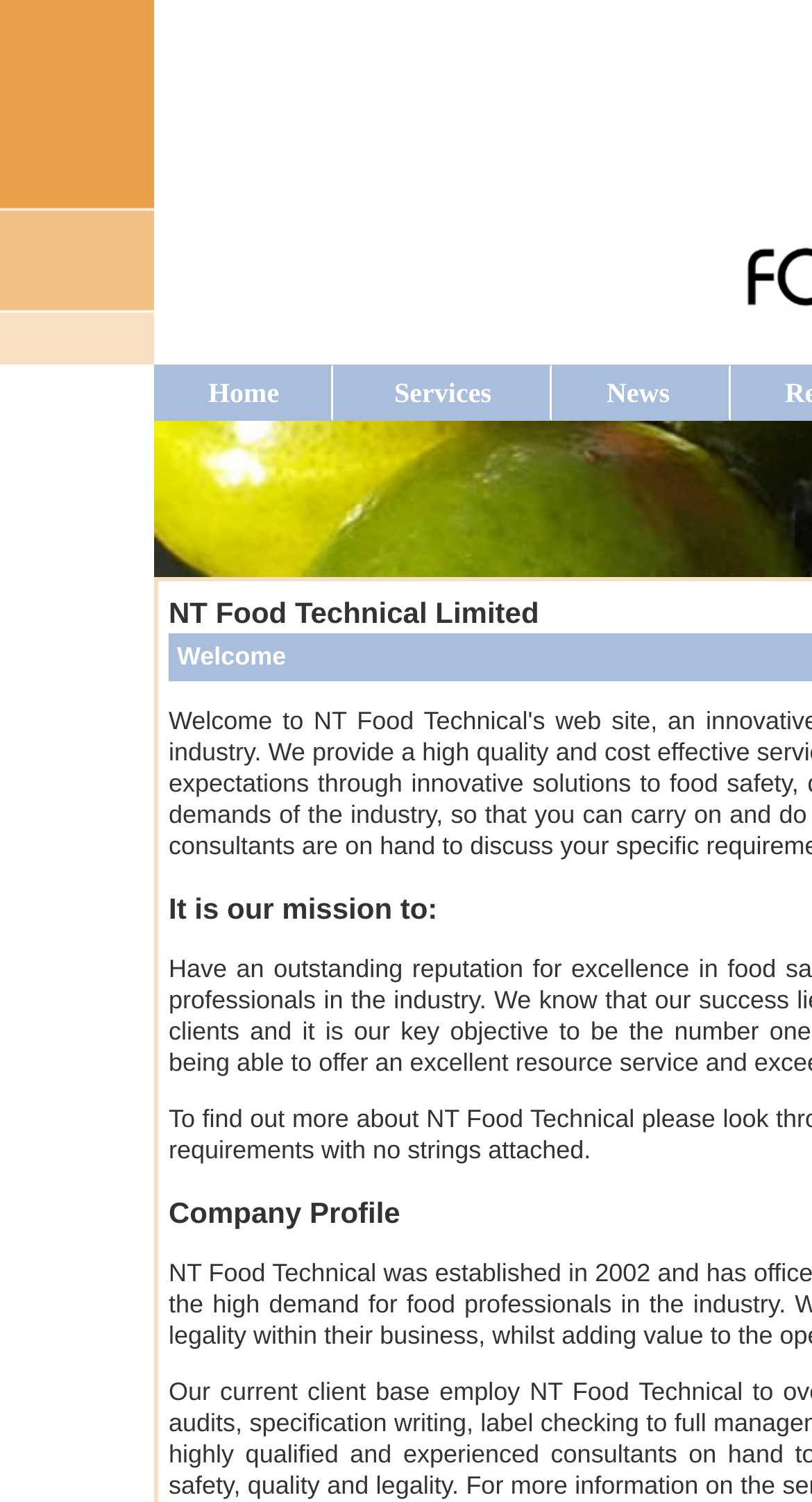What is the position of the 'Services' menu item?
Using the visual information from the image, give a one-word or short-phrase answer.

Middle